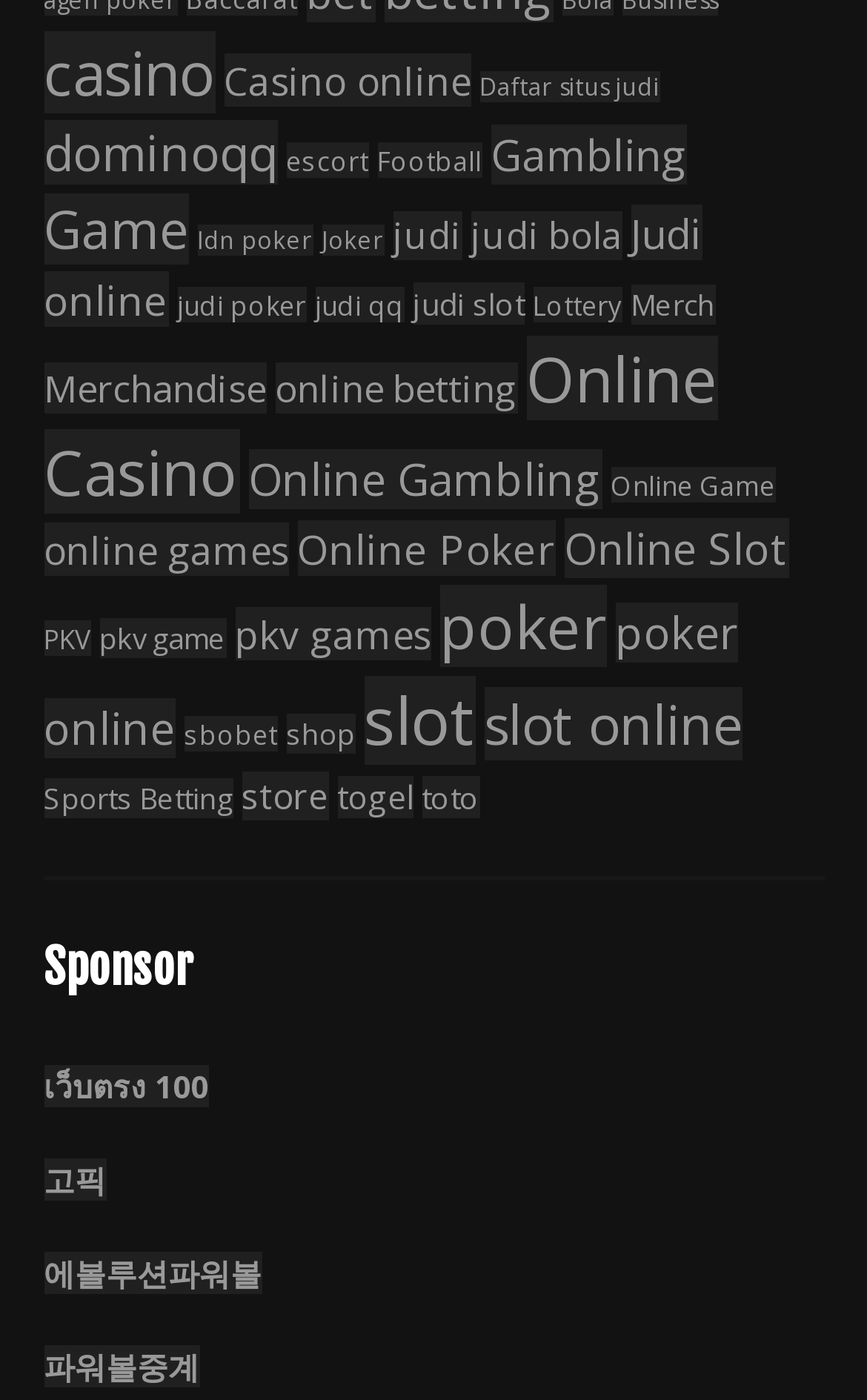Please find the bounding box coordinates of the element that must be clicked to perform the given instruction: "Explore pkv games". The coordinates should be four float numbers from 0 to 1, i.e., [left, top, right, bottom].

[0.271, 0.434, 0.496, 0.472]